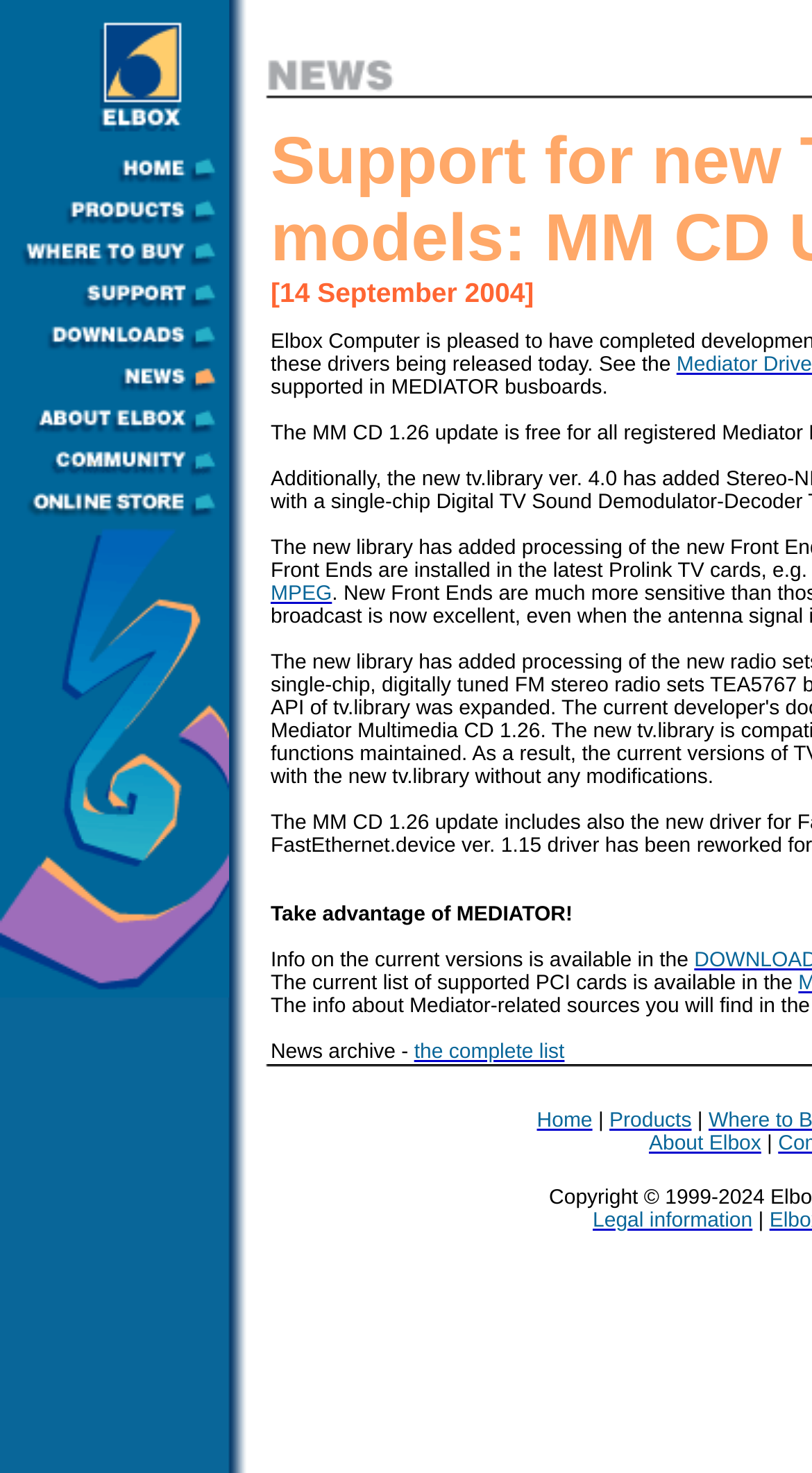Using the description "About Elbox", locate and provide the bounding box of the UI element.

[0.799, 0.763, 0.937, 0.785]